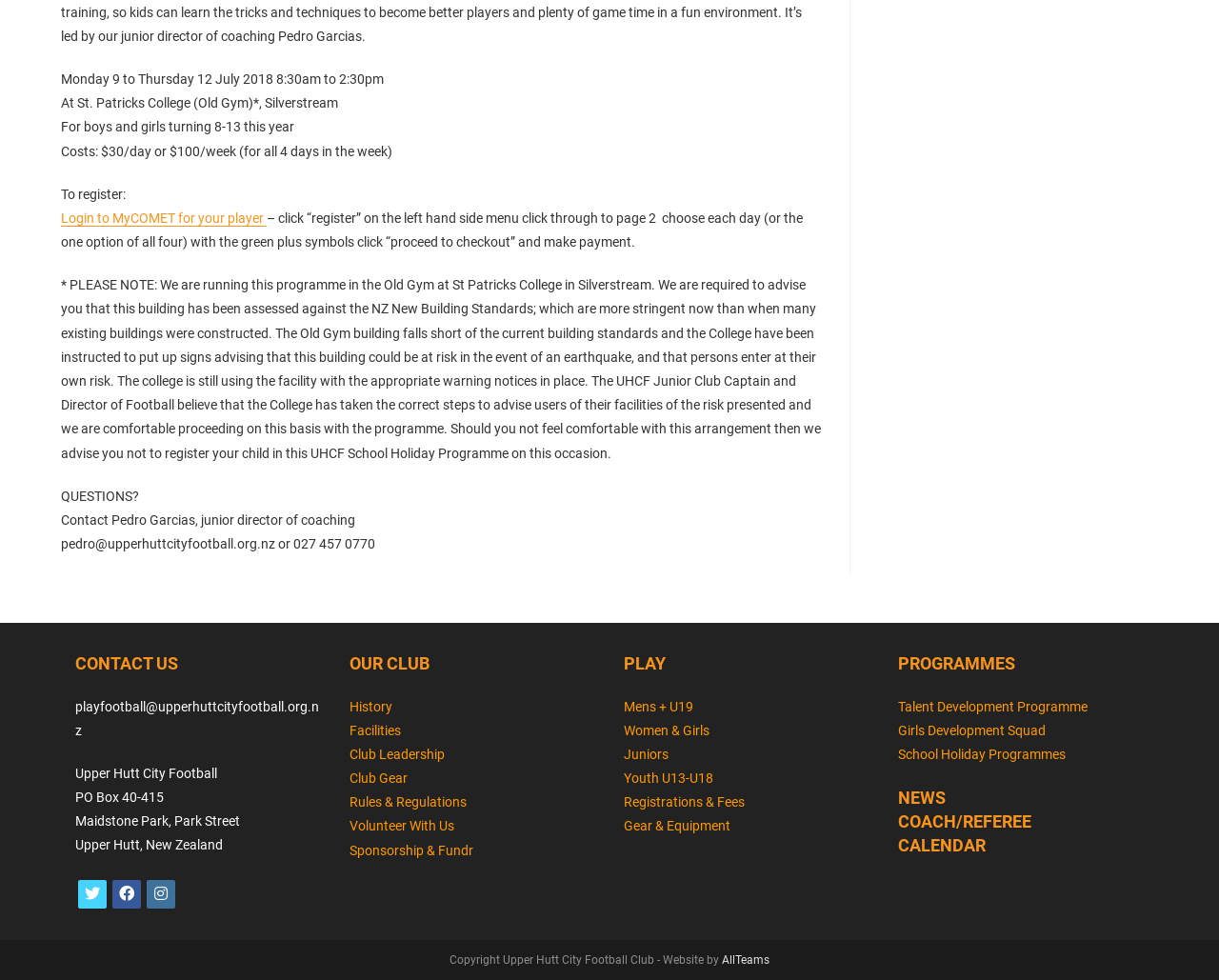Locate the UI element described by Facilities and provide its bounding box coordinates. Use the format (top-left x, top-left y, bottom-right x, bottom-right y) with all values as floating point numbers between 0 and 1.

[0.287, 0.737, 0.329, 0.753]